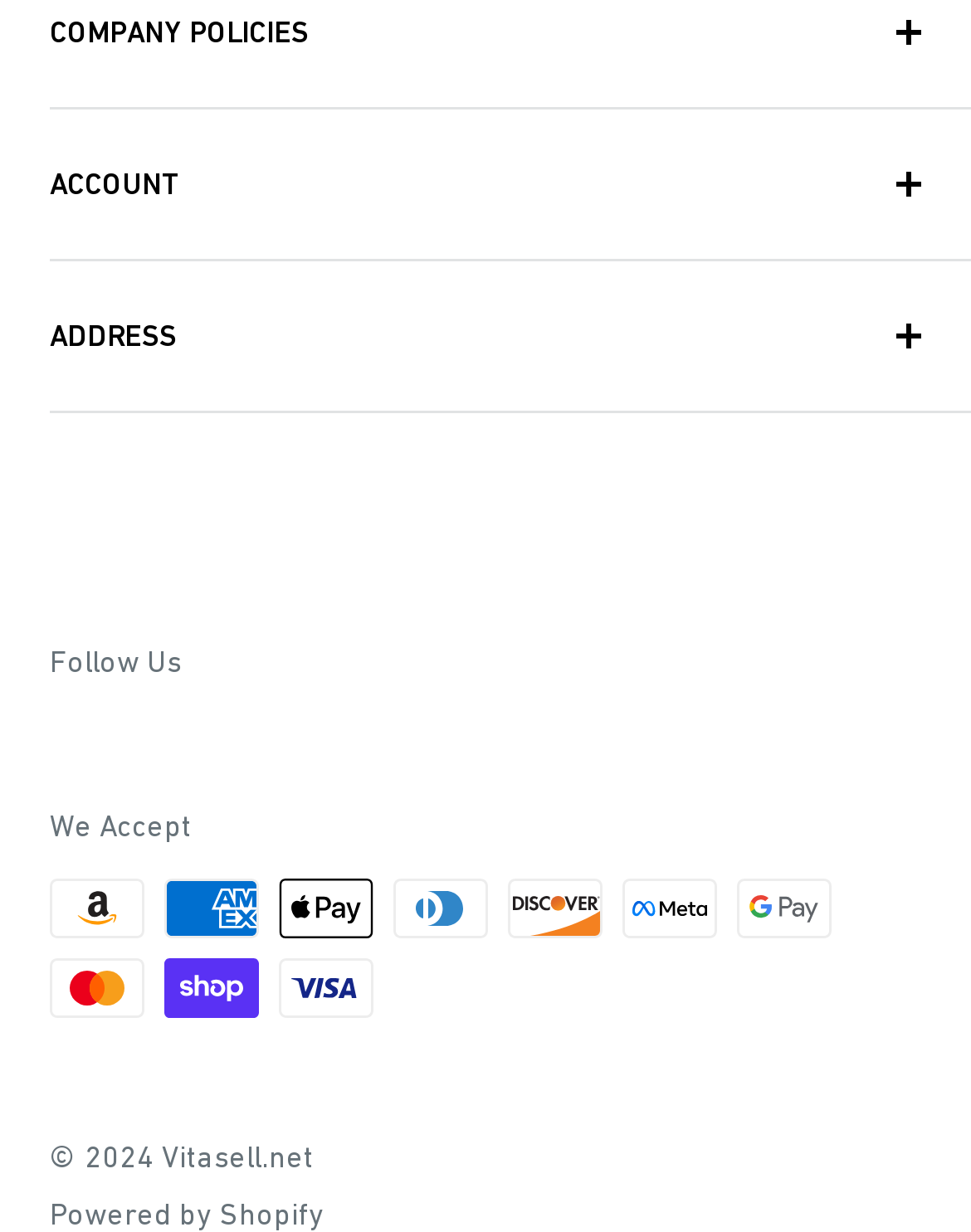Give a short answer using one word or phrase for the question:
What is the phone number listed?

(347)-457-5782